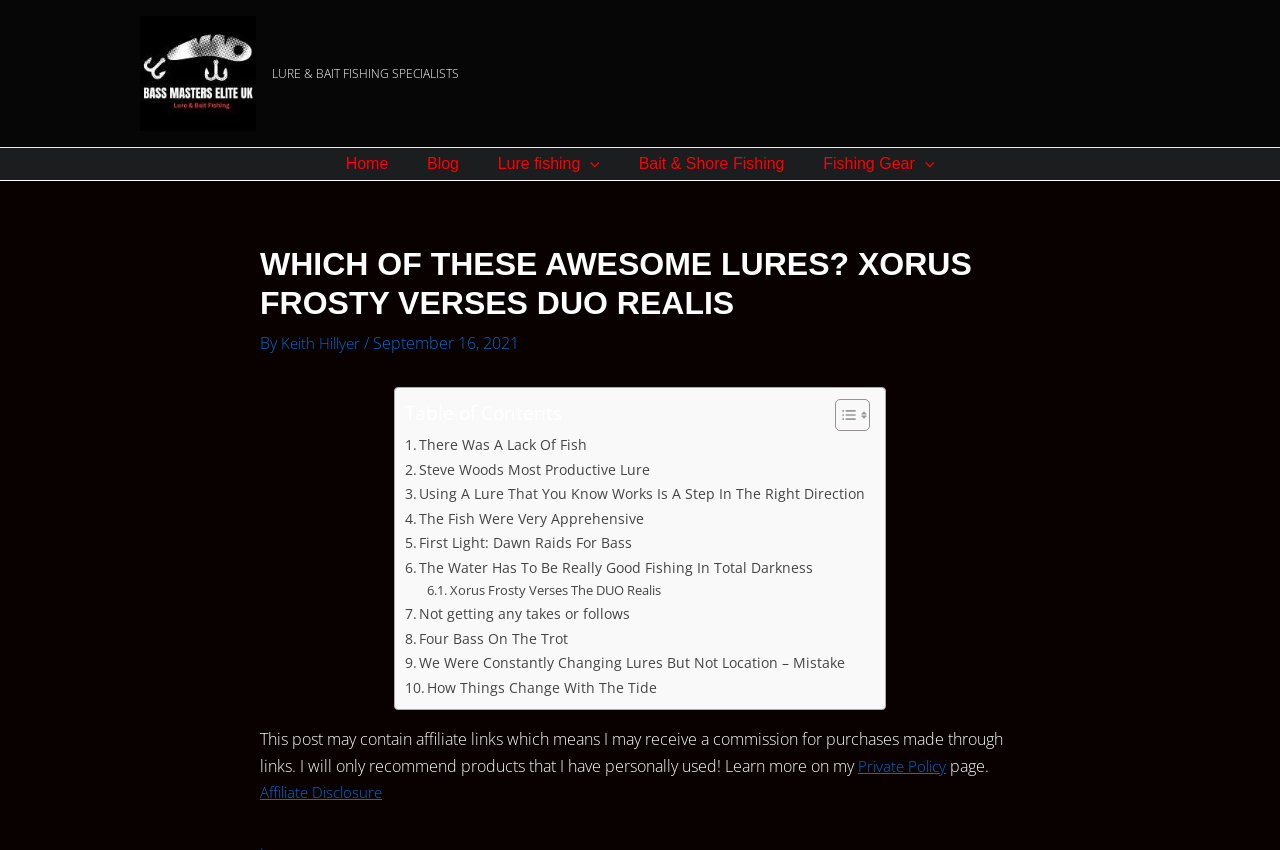Construct a comprehensive caption that outlines the webpage's structure and content.

The webpage is about a comparison between two topwater lures, Xorus Frosty and DUO Realis, for bass fishing. At the top, there is a logo and a link to "BASS MASTERS ELITE UK" on the left, accompanied by a tagline "LURE & BAIT FISHING SPECIALISTS" on the right. Below this, there is a navigation menu with links to "Home", "Blog", "Lure fishing", "Bait & Shore Fishing", and "Fishing Gear".

The main content of the page is a blog post titled "WHICH OF THESE AWESOME LURES? XORUS FROSTY VERSES DUO REALIS" written by Keith Hillyer on September 16, 2021. The post is divided into sections, each with a link to a specific topic, such as "There Was A Lack Of Fish", "Steve Woods Most Productive Lure", and "Xorus Frosty Verses The DUO Realis". There are a total of 11 sections in the post.

On the right side of the page, there is a table of contents with links to each section of the post. At the bottom of the page, there is a disclaimer about affiliate links and a link to the "Private Policy" and "Affiliate Disclosure" pages.